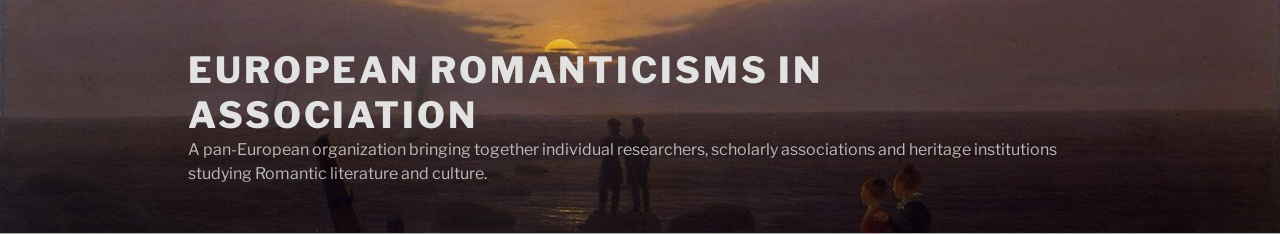What is the purpose of the organization?
Kindly answer the question with as much detail as you can.

The caption states that the organization is committed to fostering collaboration and scholarship within the field of Romantic studies, implying that this is the primary purpose of the organization.